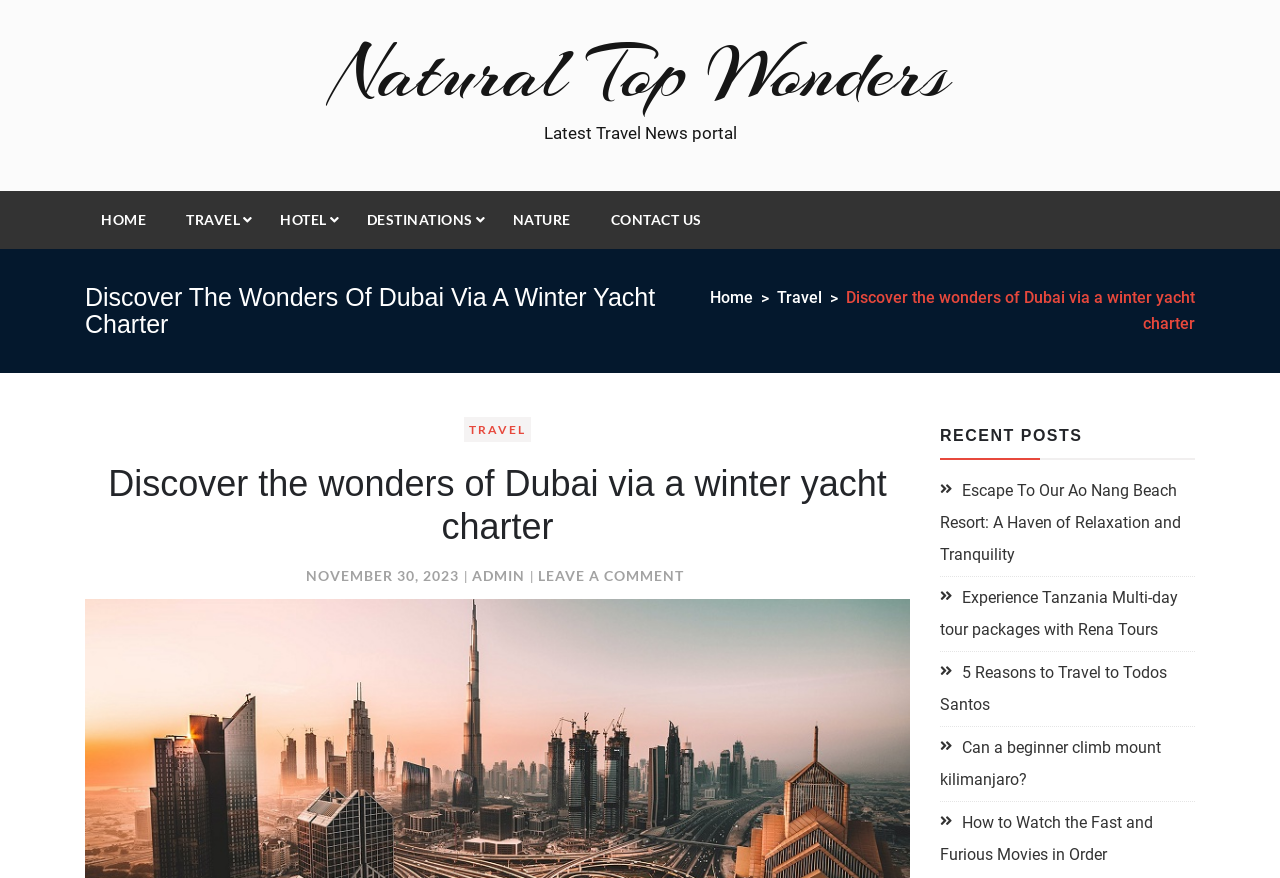Determine the bounding box coordinates of the region I should click to achieve the following instruction: "Explore the 'TRAVEL' section". Ensure the bounding box coordinates are four float numbers between 0 and 1, i.e., [left, top, right, bottom].

[0.133, 0.218, 0.2, 0.282]